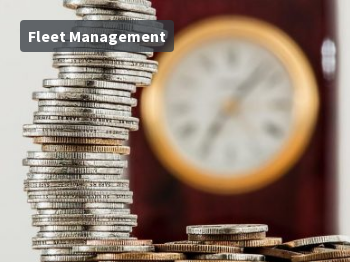What is emphasized by the overlay text?
Look at the image and provide a short answer using one word or a phrase.

Fleet Management